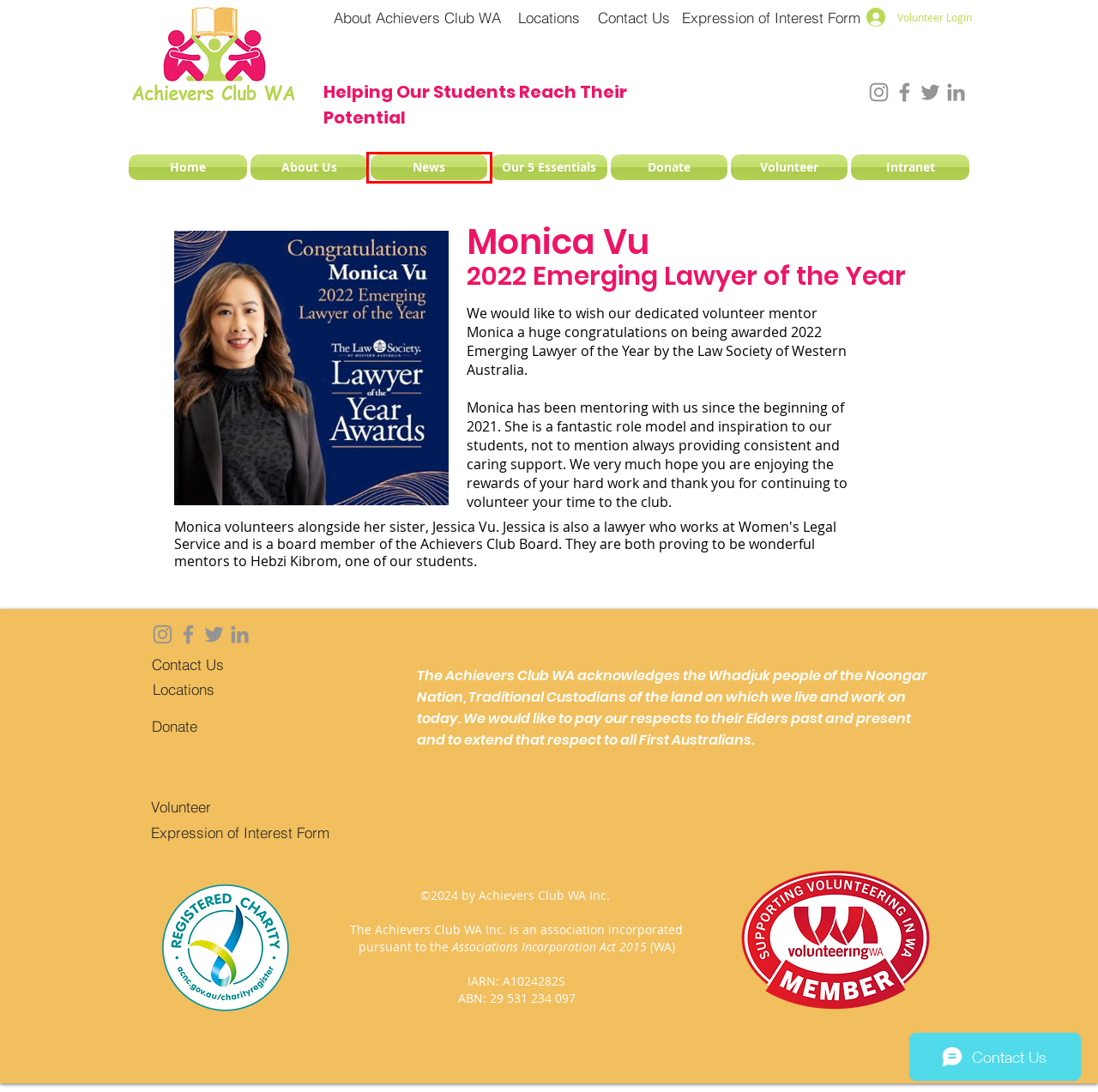You have a screenshot of a webpage with a red bounding box highlighting a UI element. Your task is to select the best webpage description that corresponds to the new webpage after clicking the element. Here are the descriptions:
A. News | achieversclubwa
B. History | achieversclubwa
C. Perth Charity | Achievers Club WA
D. Become a Mentor | Achievers Club WA
E. Donate | achieversclubwa
F. Contact Us | achieversclubwa
G. Achievers Club WA | Mentor Expression of Interest Form
H. Our Locations | achieversclubwa

A